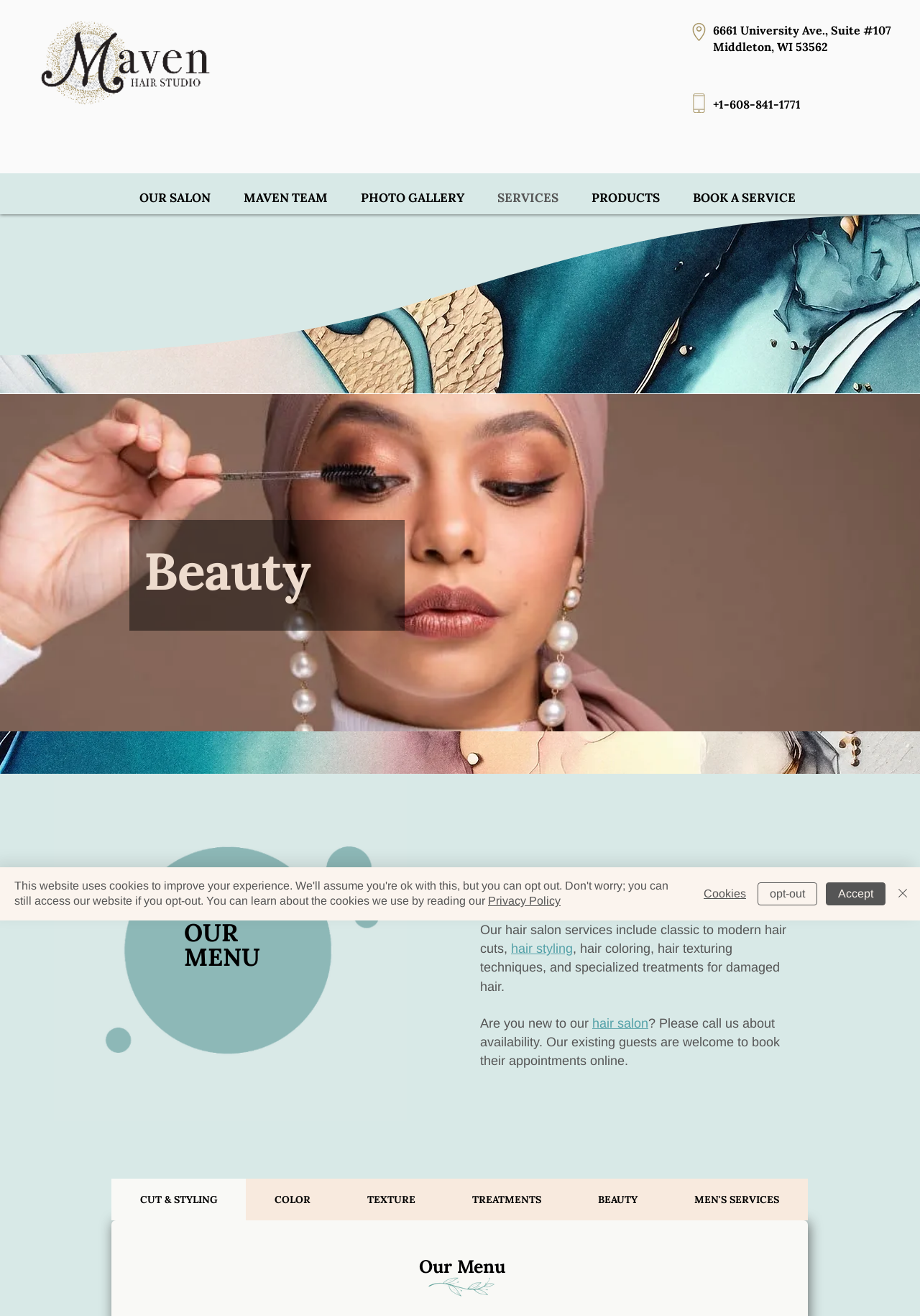Provide the bounding box coordinates for the UI element that is described as: "PHOTO GALLERY".

[0.374, 0.132, 0.523, 0.159]